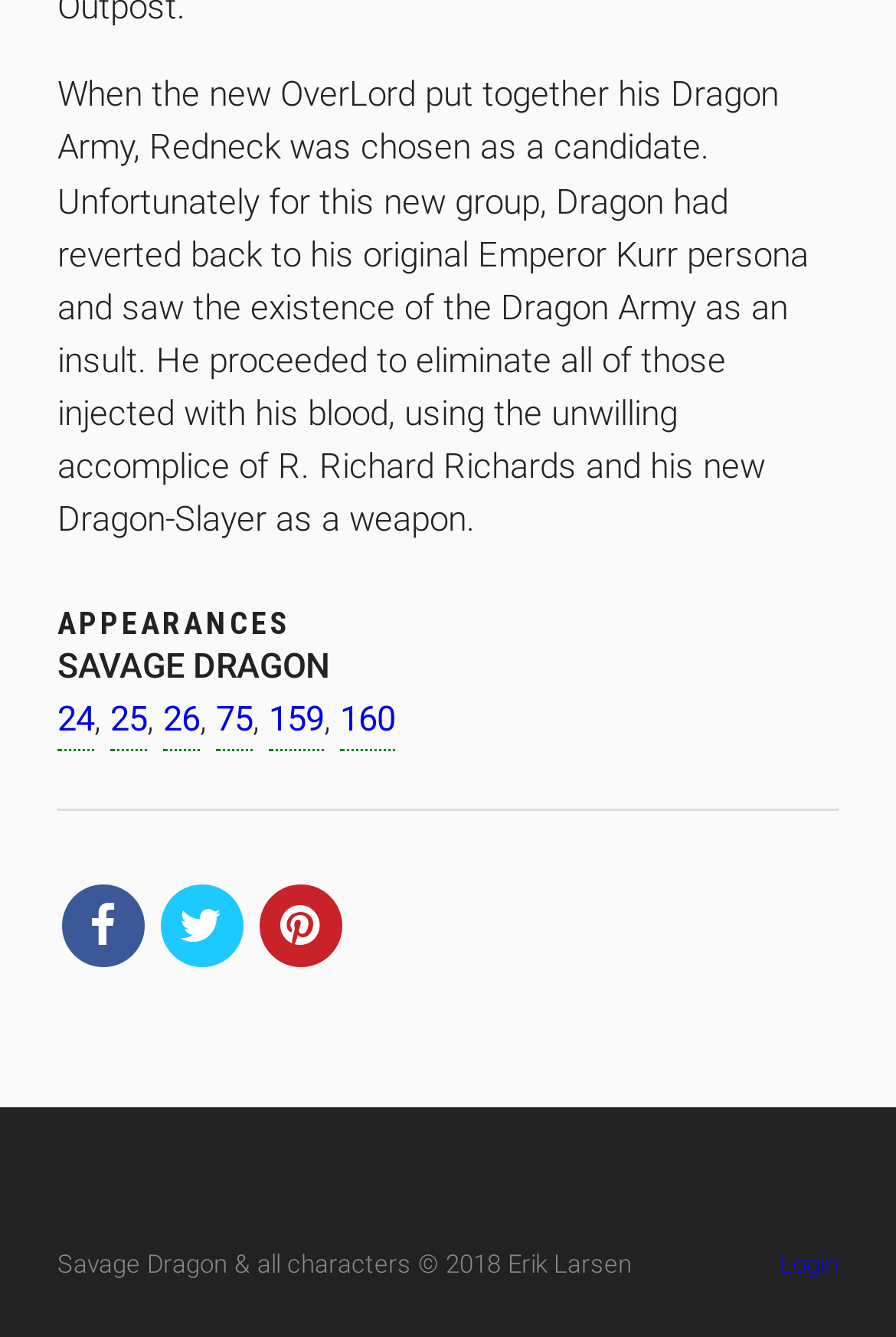Please give a one-word or short phrase response to the following question: 
What is the name of the comic book series?

Savage Dragon